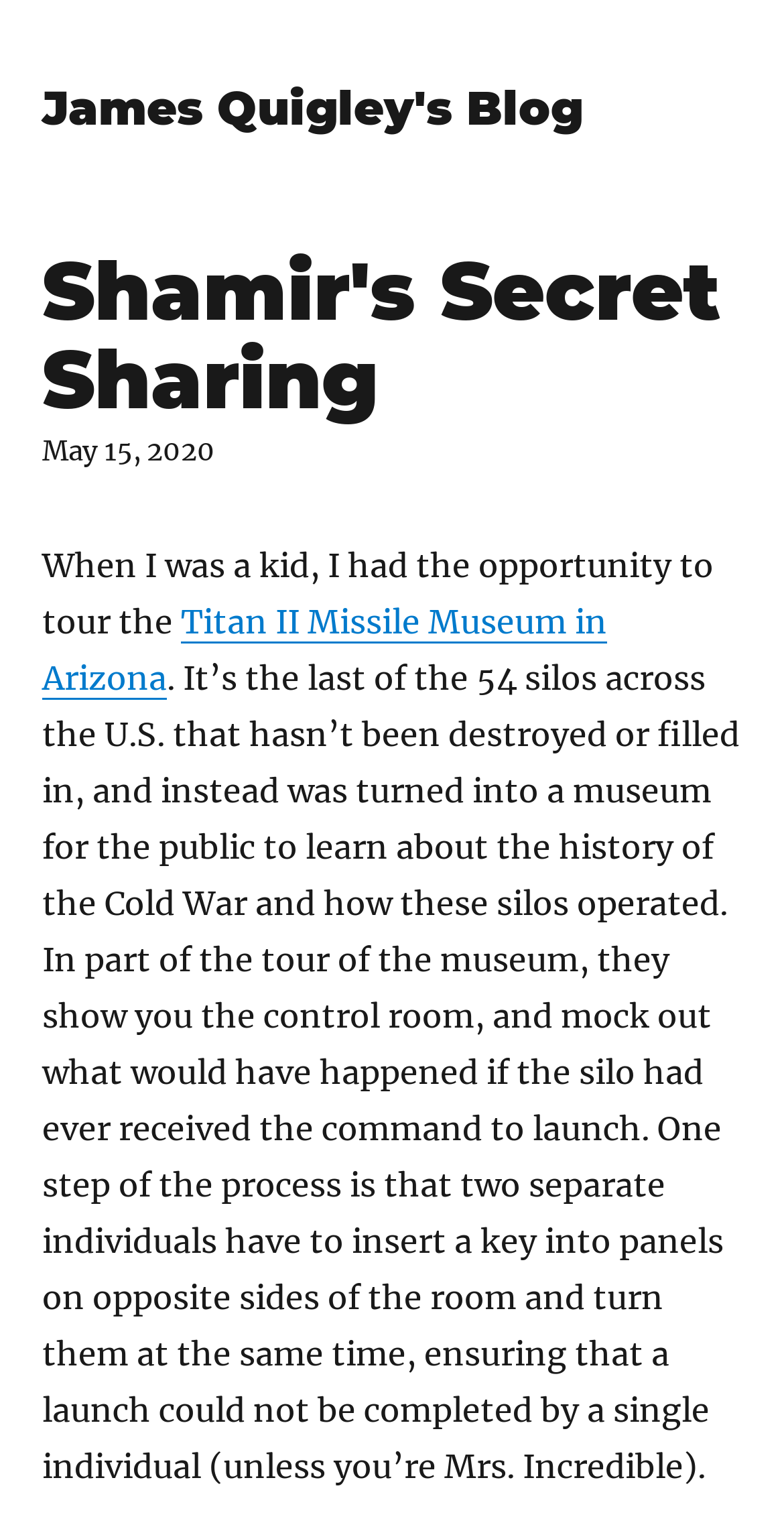How many individuals are required to launch a missile?
Provide a fully detailed and comprehensive answer to the question.

I found the answer by reading the text that describes the process of launching a missile, which states that two separate individuals have to insert a key into panels on opposite sides of the room and turn them at the same time.